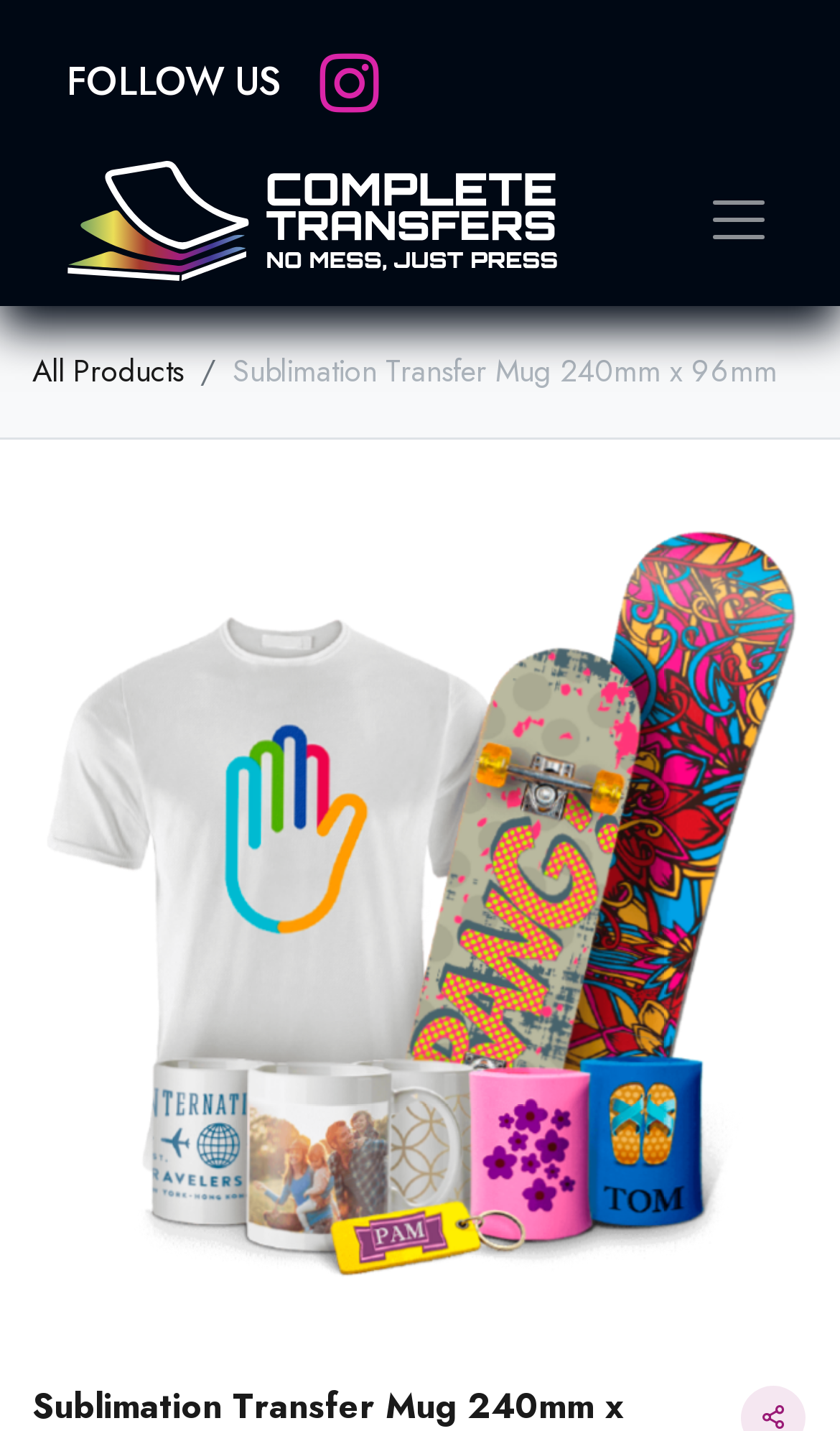Summarize the webpage with a detailed and informative caption.

The webpage is about a Sublimation Transfer Mug with dimensions 240mm x 96mm, offered by Complete Transfers. At the top left, there is a logo of Complete Transfers, accompanied by a link to the logo. Below the logo, there is a heading "FOLLOW US" with a Facebook icon link to the right of it. 

On the top right, there is an empty button. Below the button, there is a link to "All Products" on the left, and a title "Sublimation Transfer Mug 240mm x 96mm" on the right. 

The main content of the page is an image of the Sublimation Transfer Mug, which takes up most of the page, spanning from the top to the bottom right.